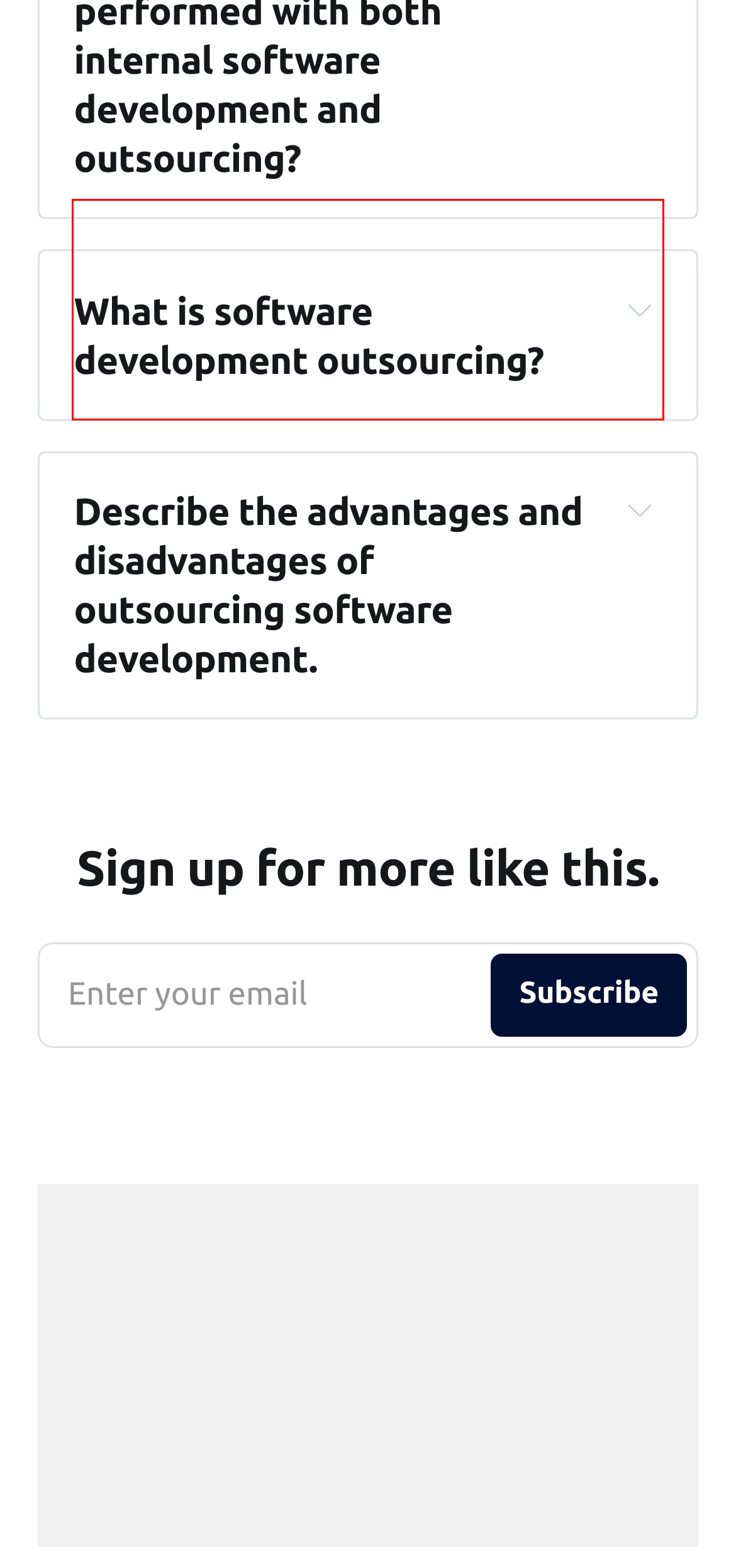You are given a screenshot of a webpage with a UI element highlighted by a red bounding box. Please perform OCR on the text content within this red bounding box.

The testing stage and the underlying SDLC stages can be performed with both outsourcing and software development, as they require end-client cooperation.